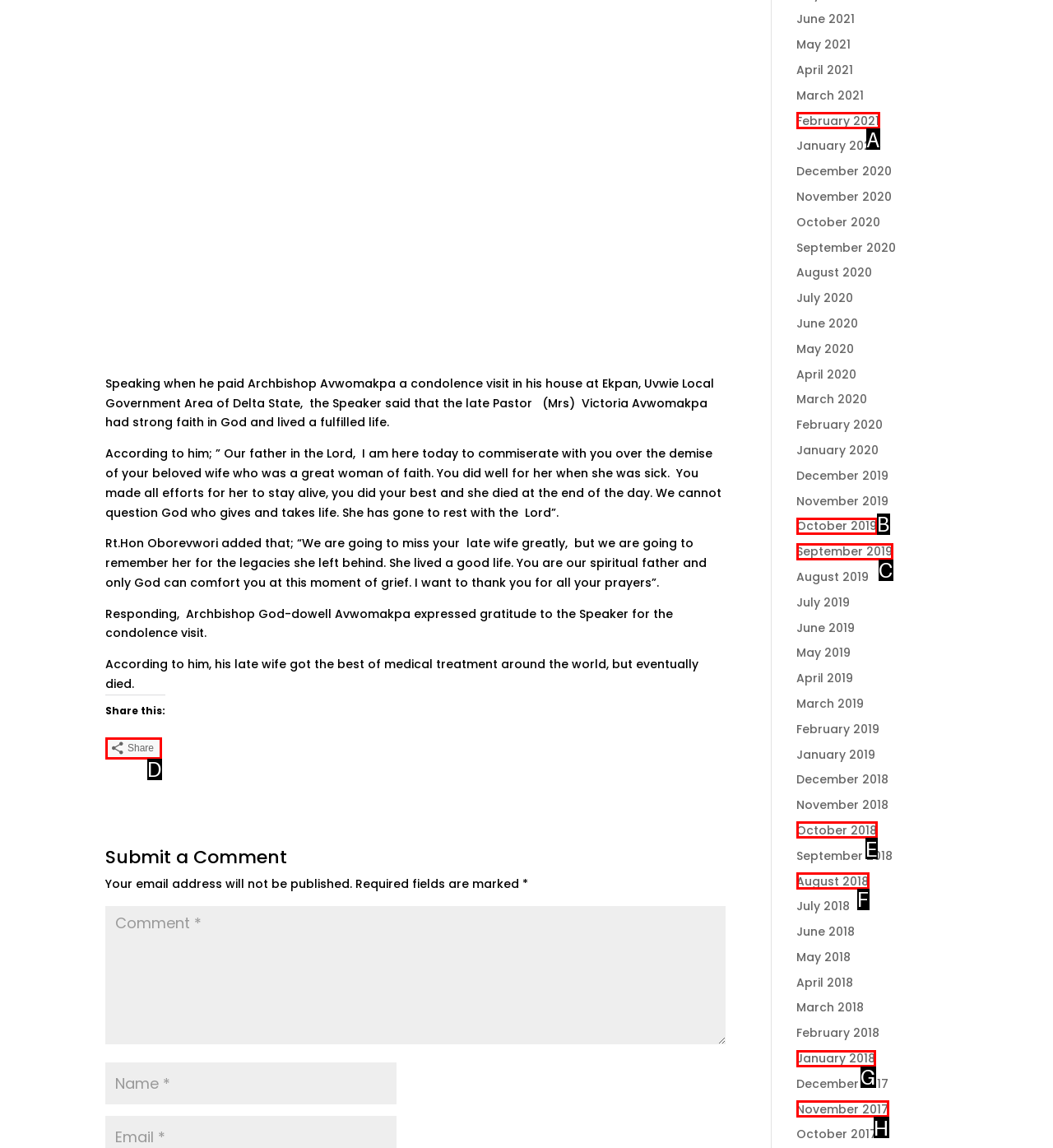Select the option that corresponds to the description: October 2018
Respond with the letter of the matching choice from the options provided.

E